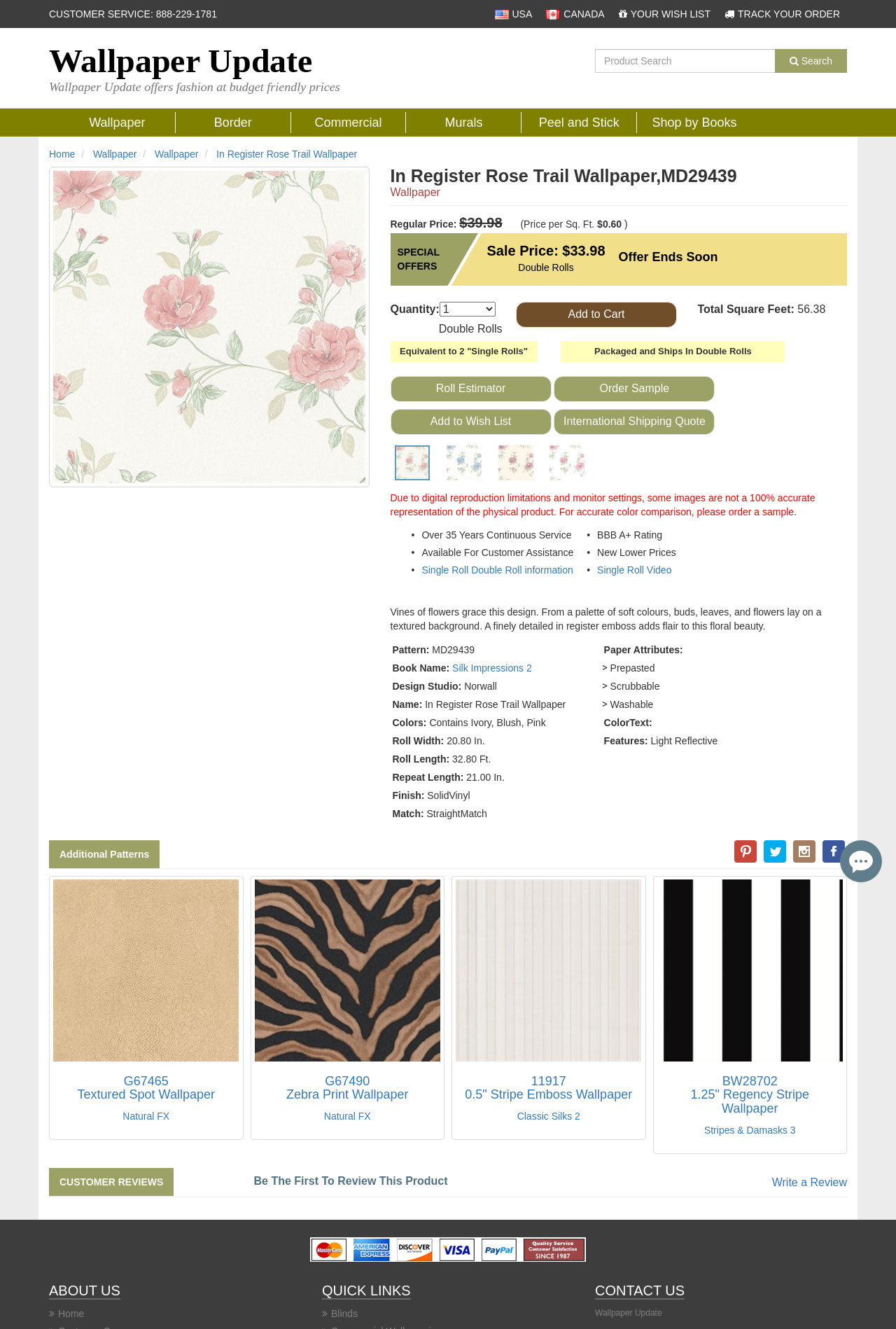Can you identify the bounding box coordinates of the clickable region needed to carry out this instruction: 'Add to cart'? The coordinates should be four float numbers within the range of 0 to 1, stated as [left, top, right, bottom].

[0.576, 0.227, 0.755, 0.247]